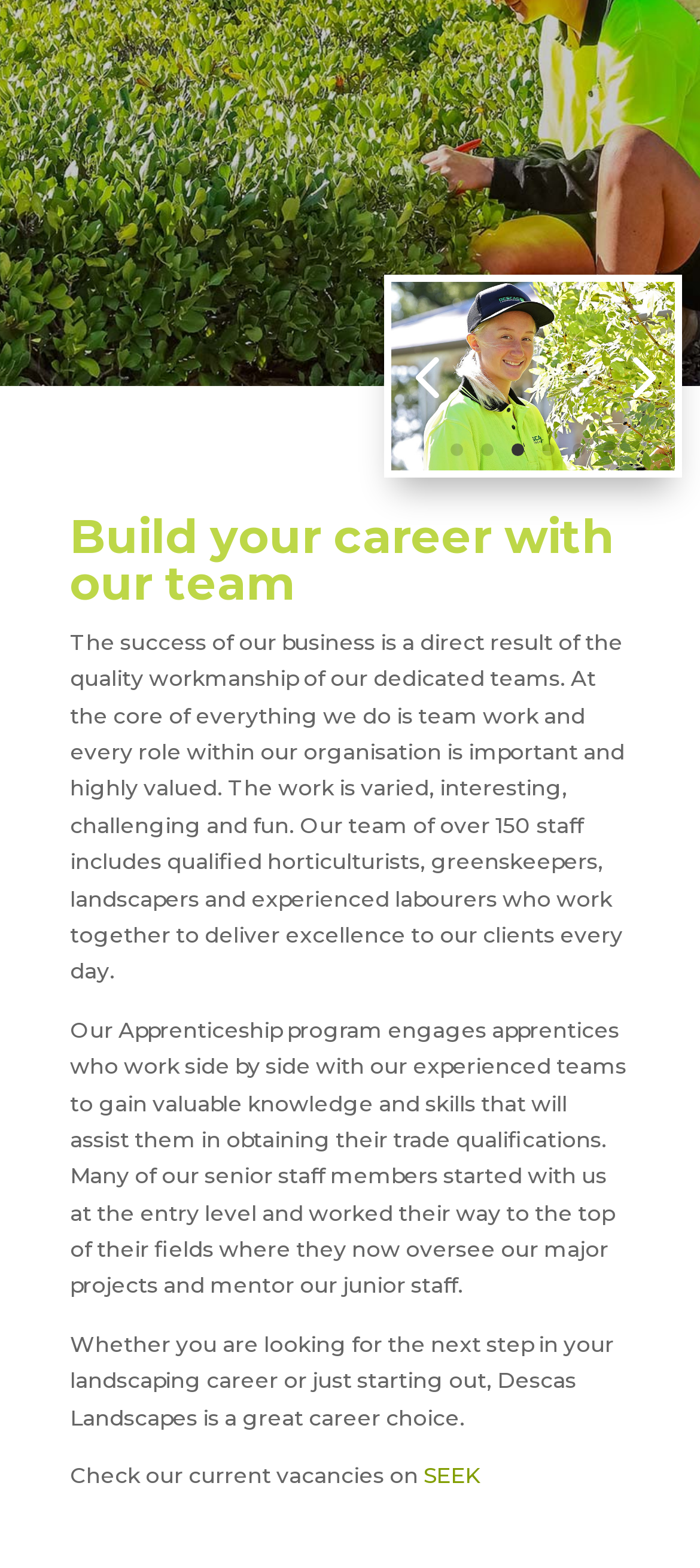Identify and provide the bounding box coordinates of the UI element described: "Aviso Legal". The coordinates should be formatted as [left, top, right, bottom], with each number being a float between 0 and 1.

None